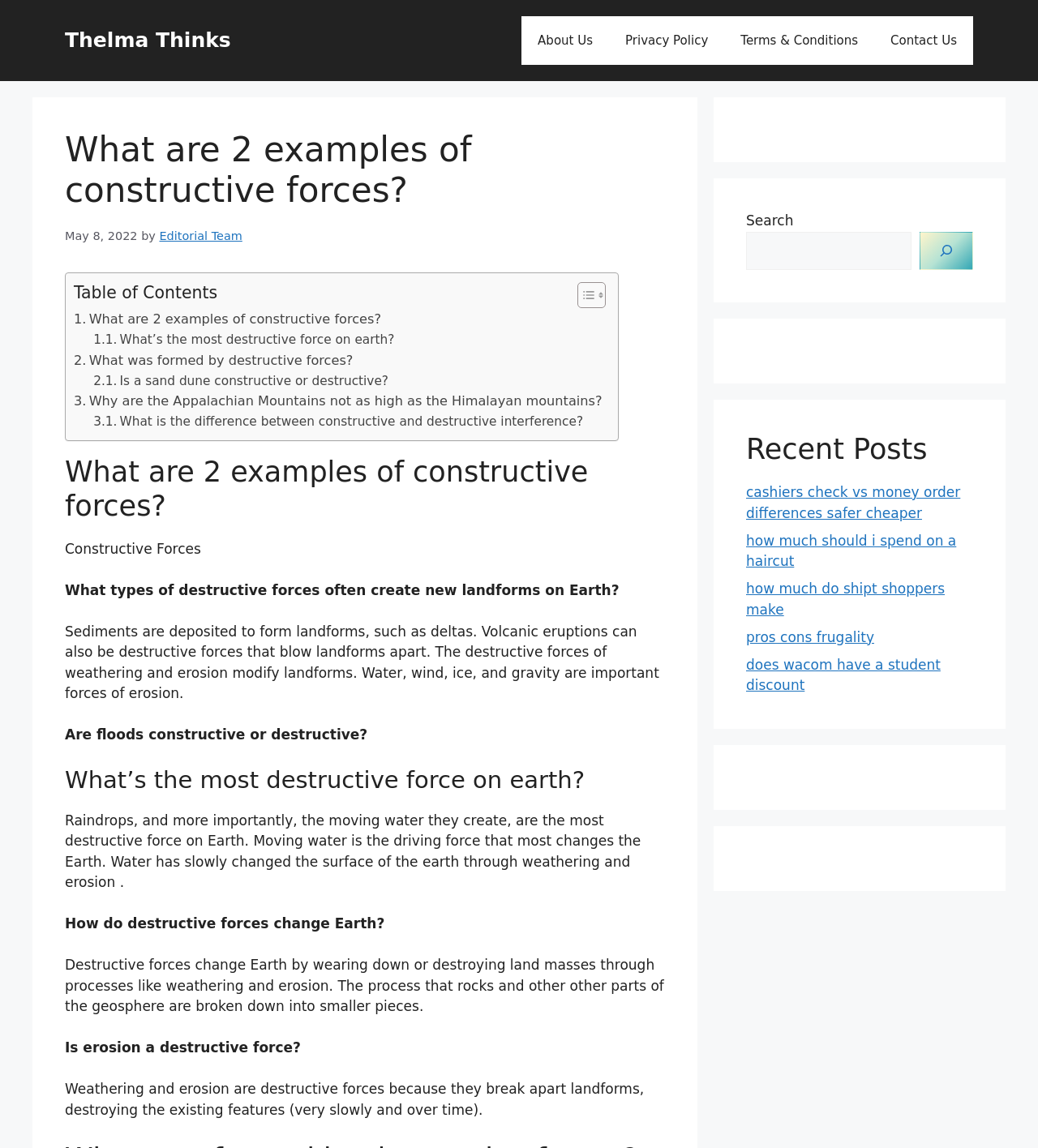What is the function of the search box?
Using the details from the image, give an elaborate explanation to answer the question.

The search box is provided to allow users to search for specific topics or keywords within the website, which is a common feature in online platforms to facilitate user search and discovery.